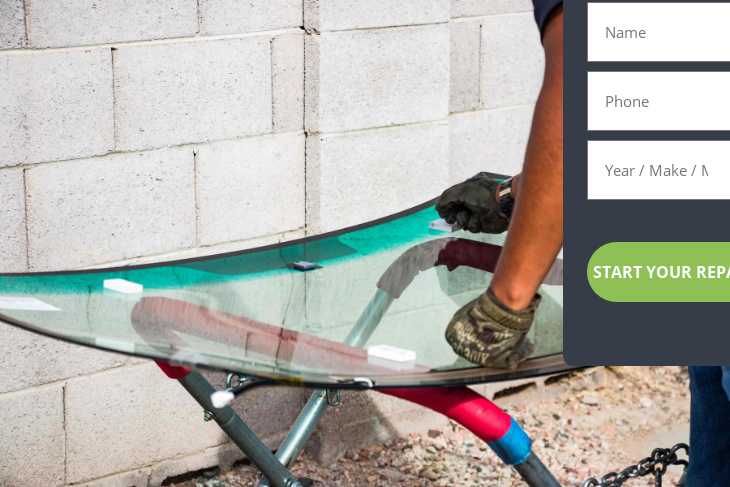What is the purpose of the form in the foreground?
Provide a one-word or short-phrase answer based on the image.

To start repair journey